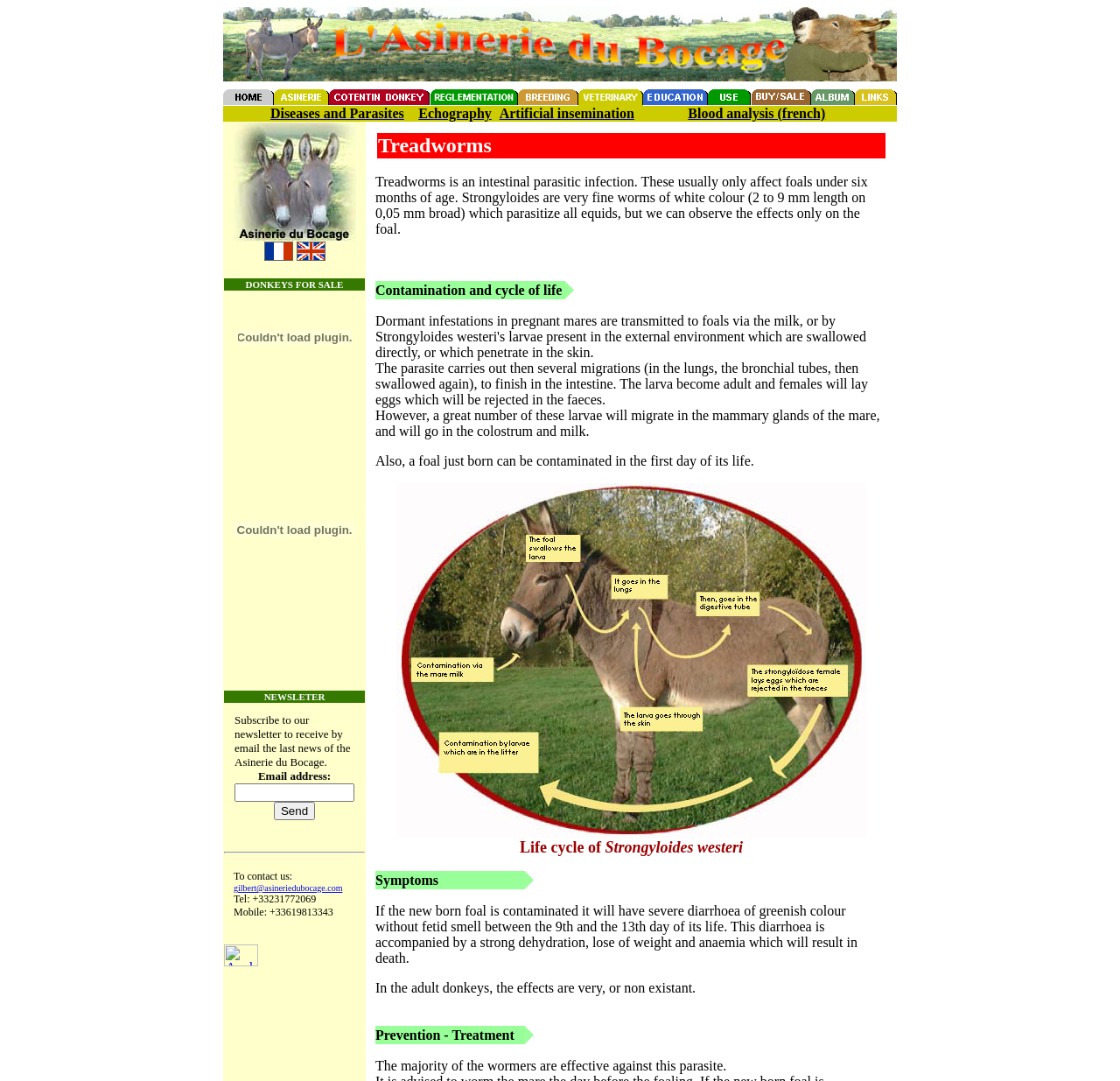What services are offered by Asinerie du Bocage?
Answer the question with a single word or phrase, referring to the image.

Veterinary services